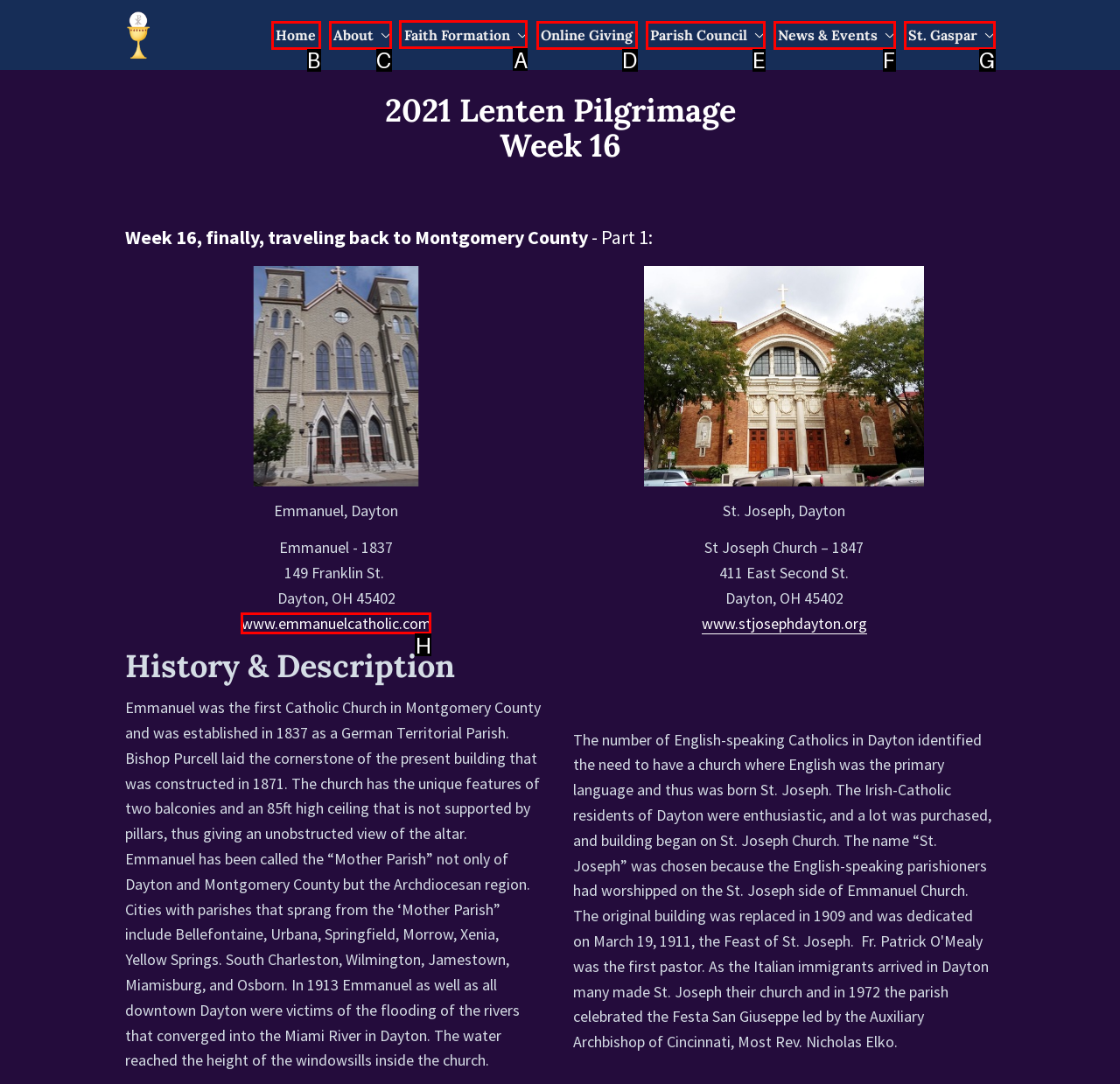Choose the HTML element to click for this instruction: Visit the 'Faith Formation' page Answer with the letter of the correct choice from the given options.

A